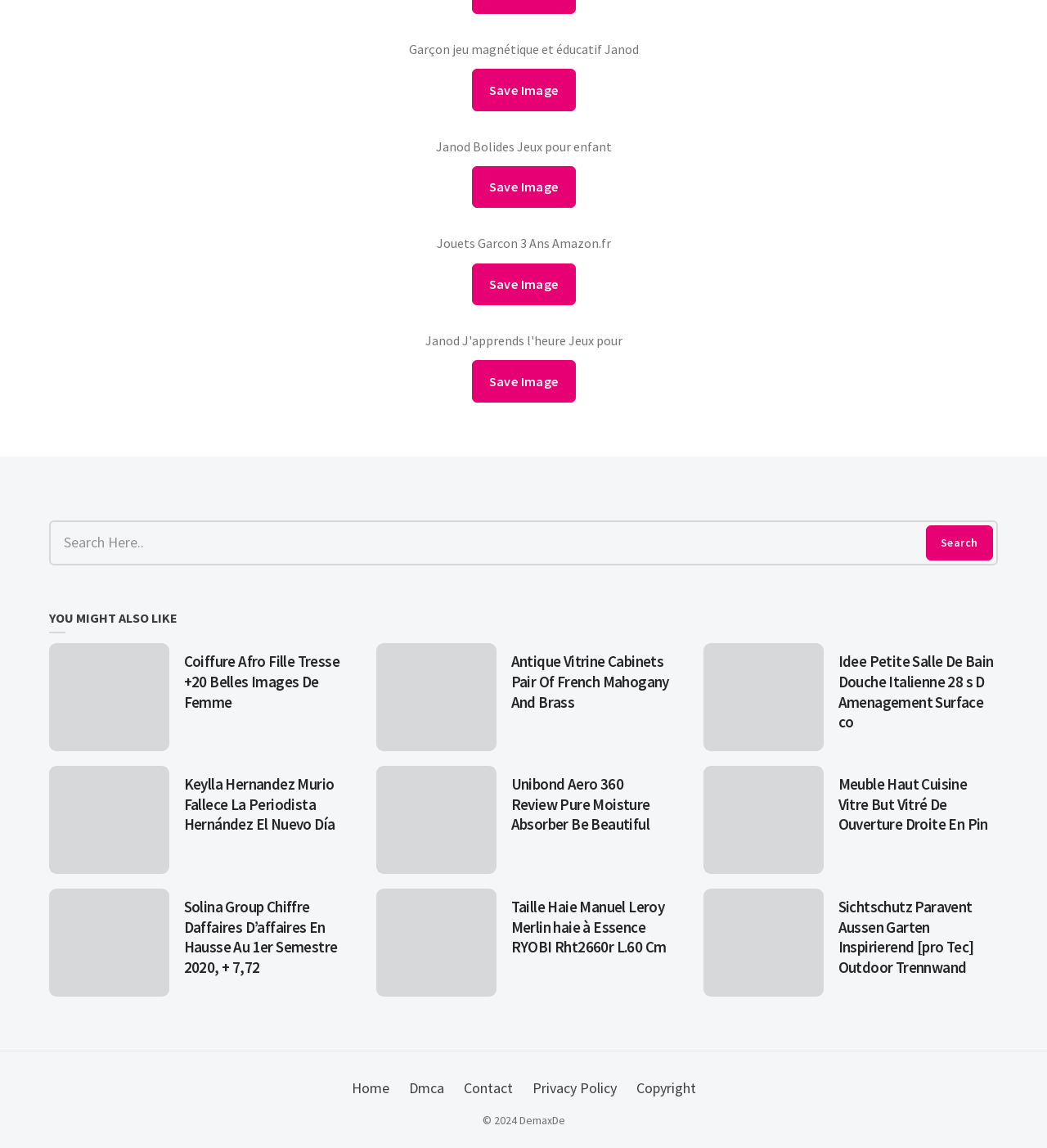Given the webpage screenshot and the description, determine the bounding box coordinates (top-left x, top-left y, bottom-right x, bottom-right y) that define the location of the UI element matching this description: Copyright

[0.601, 0.934, 0.671, 0.961]